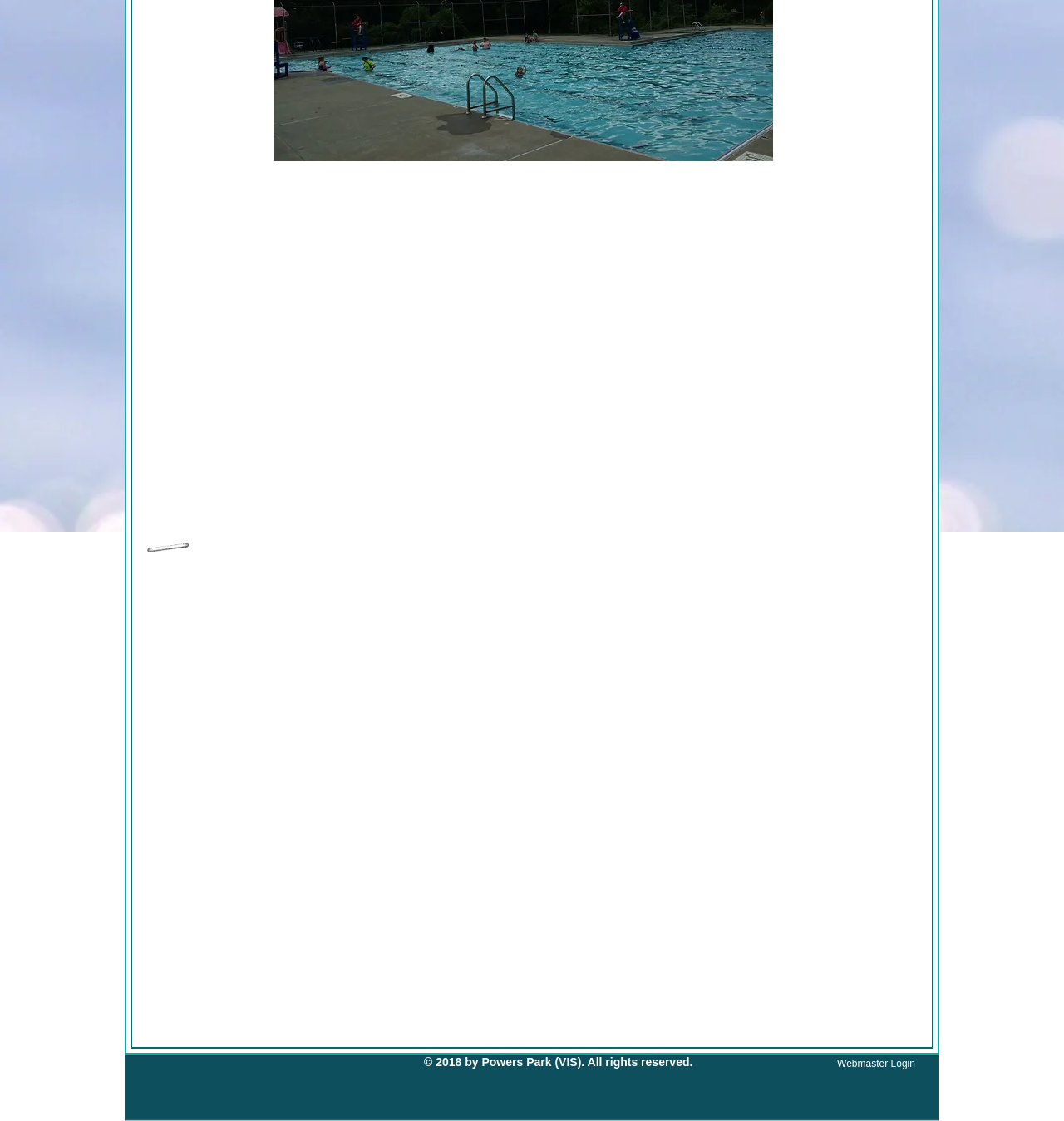Can you find the bounding box coordinates for the UI element given this description: "Webmaster Login"? Provide the coordinates as four float numbers between 0 and 1: [left, top, right, bottom].

[0.785, 0.941, 0.862, 0.956]